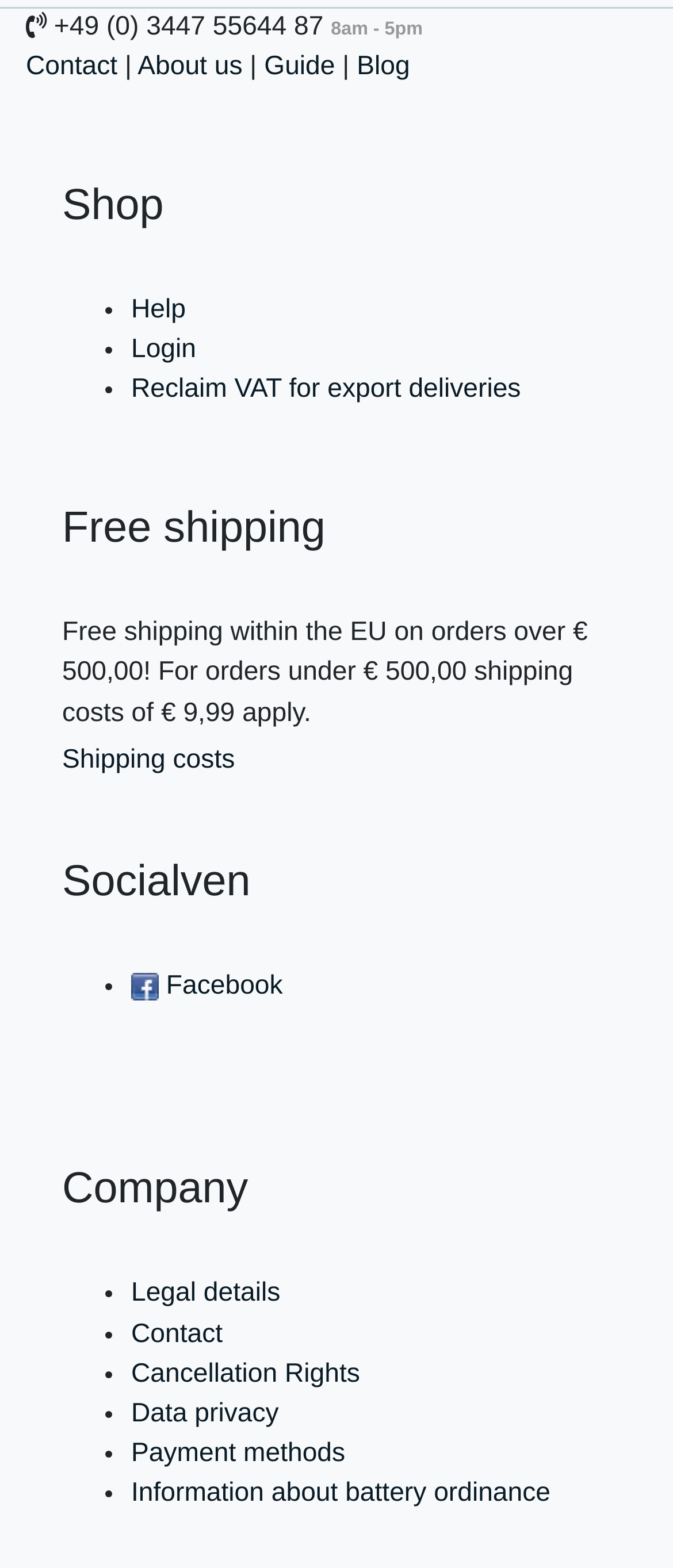Please determine the bounding box coordinates of the element's region to click for the following instruction: "Click Contact".

[0.038, 0.033, 0.174, 0.052]